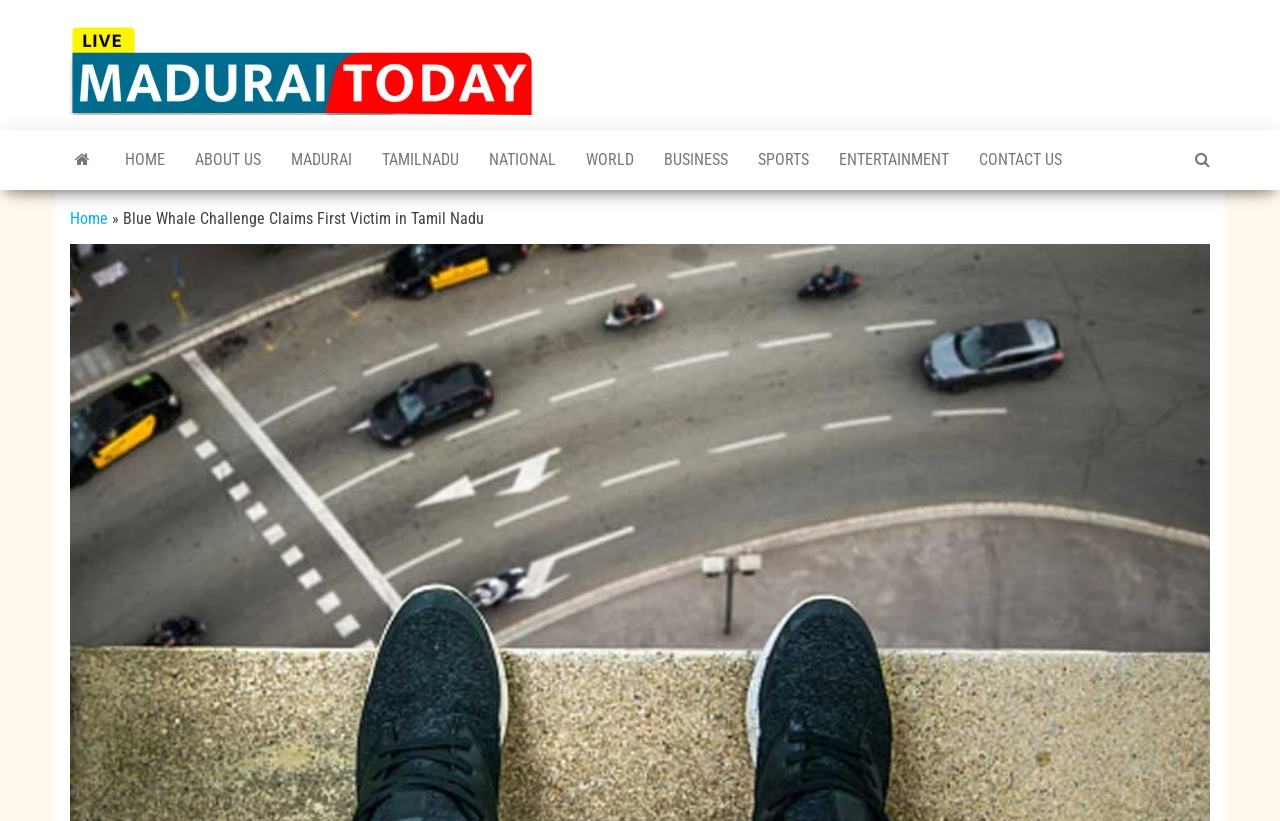Extract the main heading text from the webpage.

Blue Whale Challenge Claims First Victim in Tamil Nadu